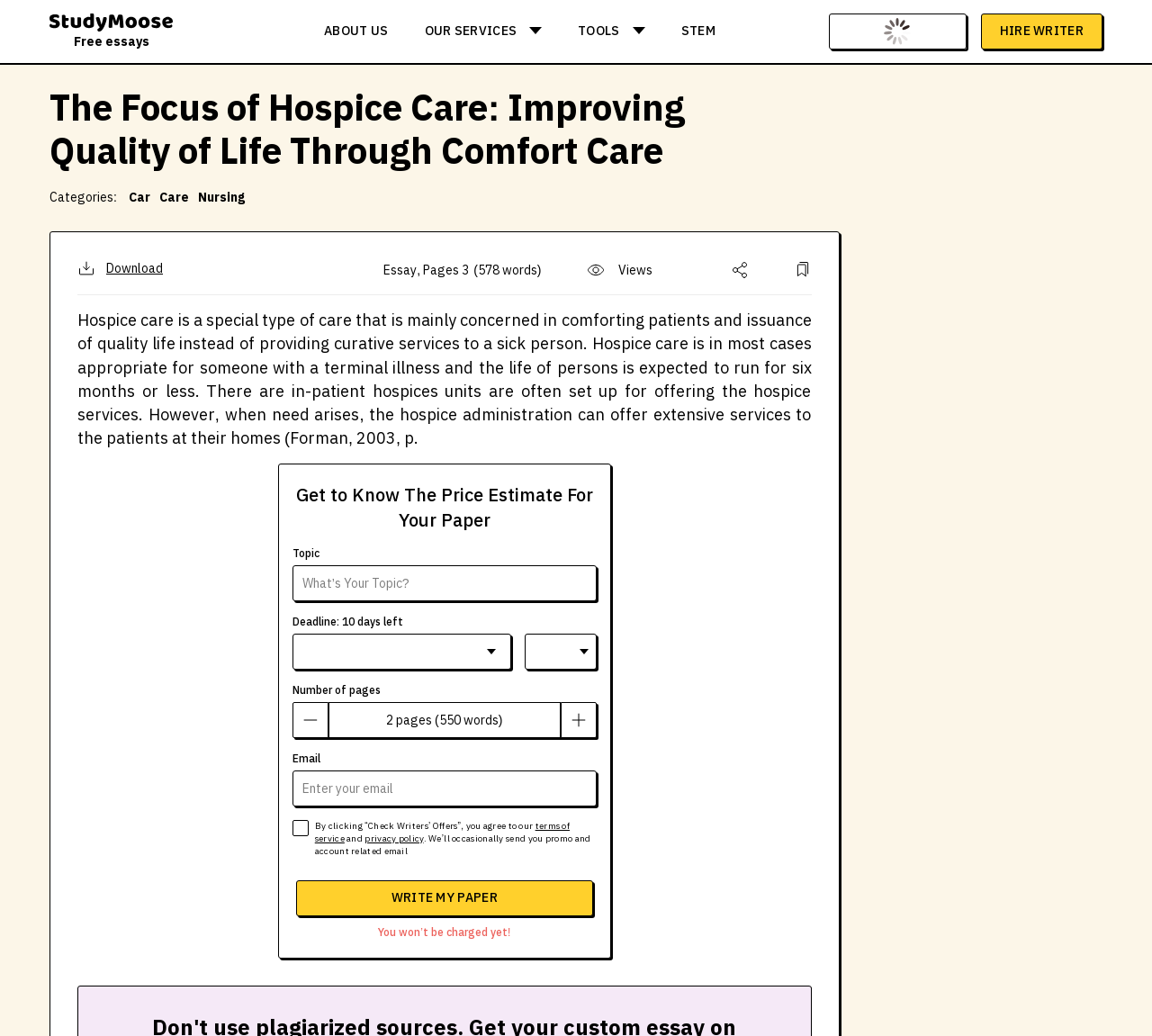Return the bounding box coordinates of the UI element that corresponds to this description: "Write my paper". The coordinates must be given as four float numbers in the range of 0 and 1, [left, top, right, bottom].

[0.257, 0.85, 0.515, 0.884]